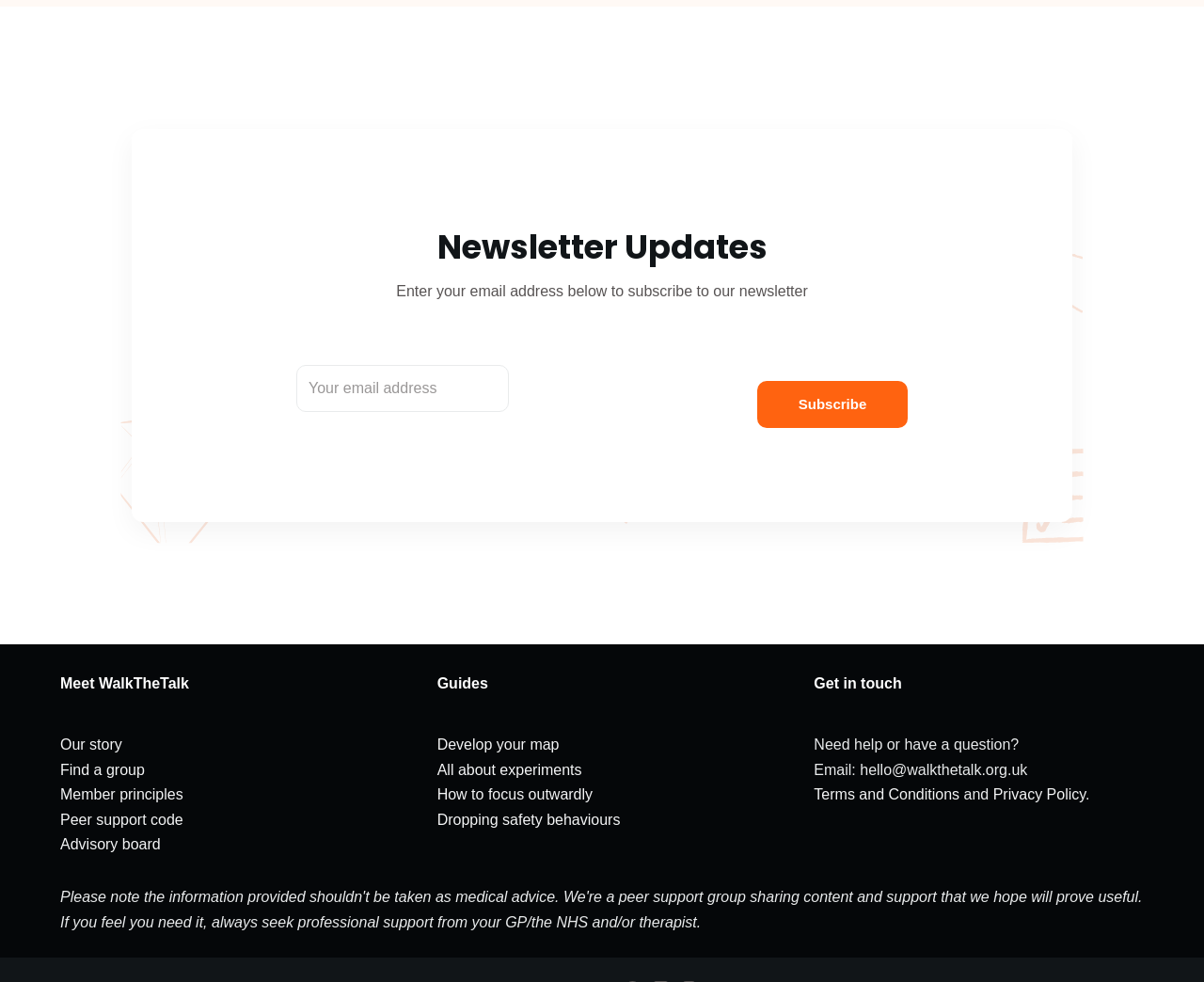Determine the coordinates of the bounding box that should be clicked to complete the instruction: "Get in touch via email". The coordinates should be represented by four float numbers between 0 and 1: [left, top, right, bottom].

[0.676, 0.776, 0.853, 0.792]